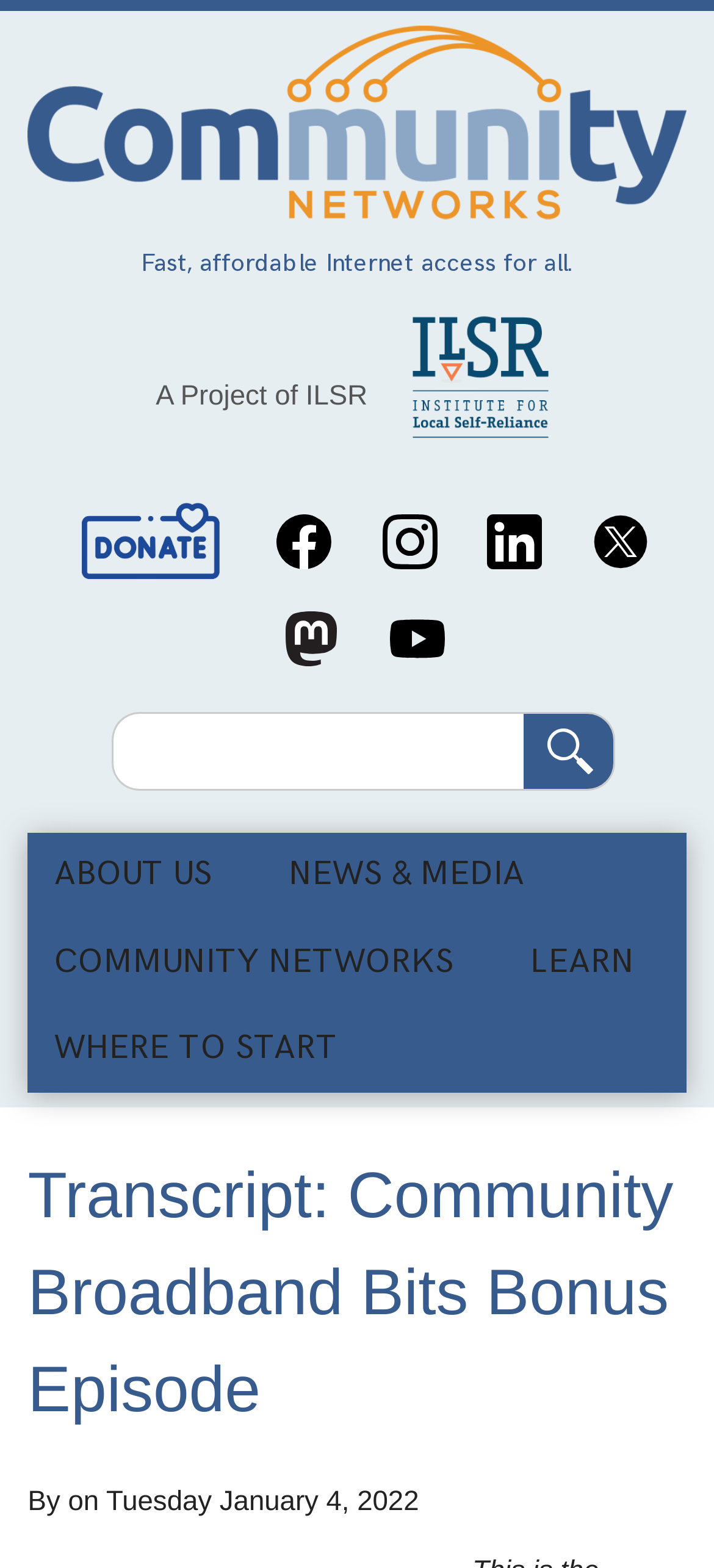Identify the coordinates of the bounding box for the element that must be clicked to accomplish the instruction: "Click the Community Networks logo".

[0.039, 0.016, 0.961, 0.14]